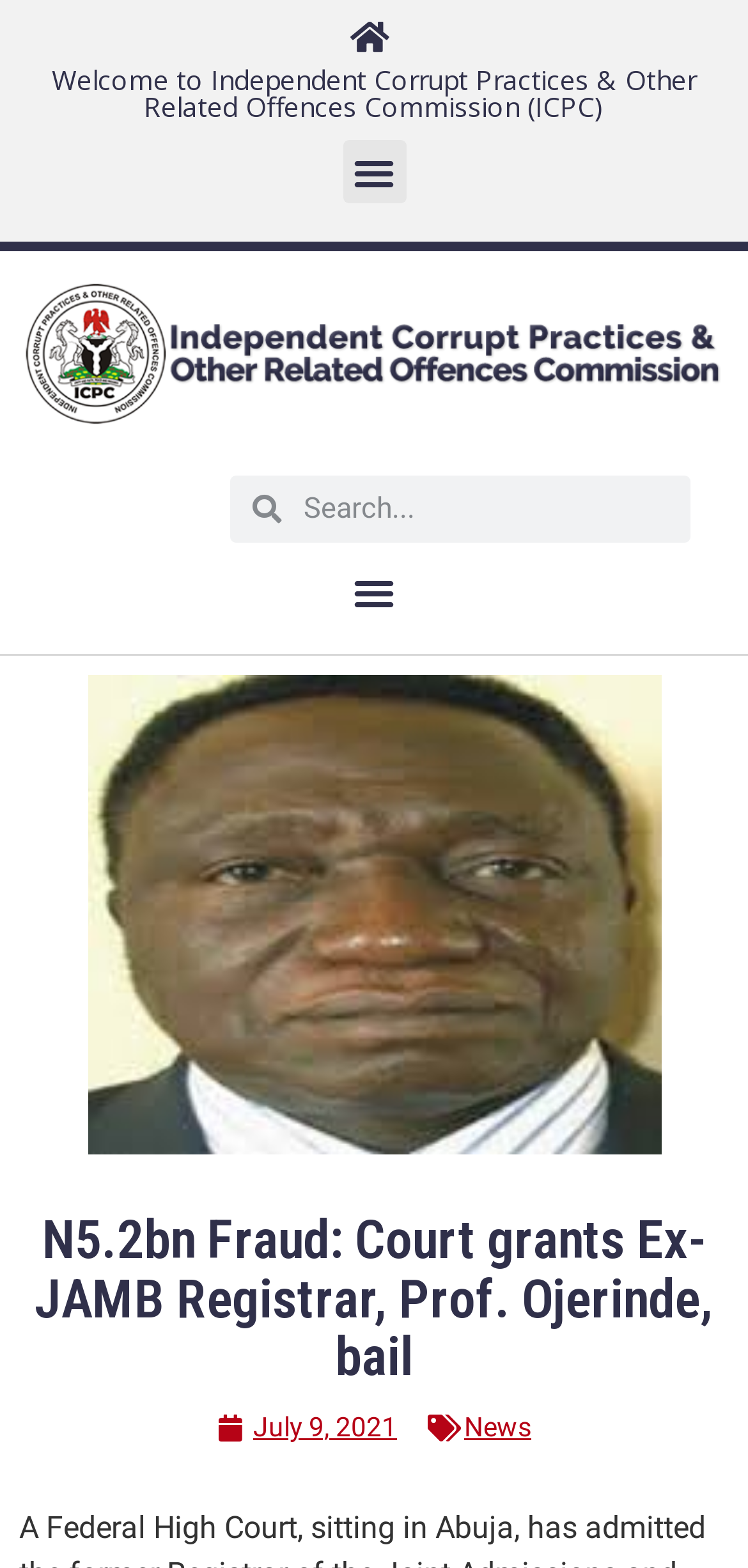What is the name of the commission?
Please use the image to deliver a detailed and complete answer.

The name of the commission can be found in the static text element at the top of the webpage, which reads 'Welcome to Independent Corrupt Practices & Other Related Offences Commission (ICPC)'.